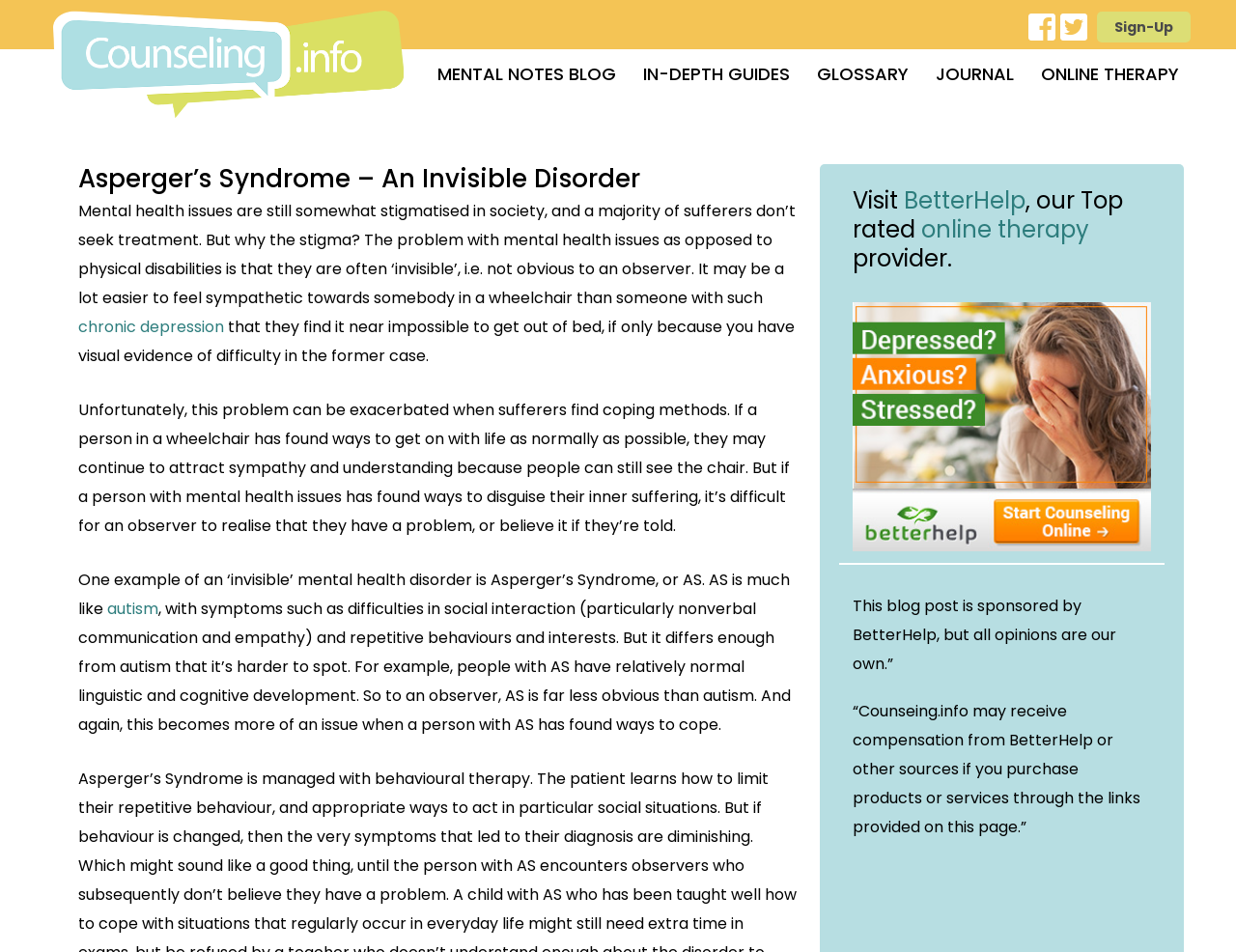Based on the element description Glossary, identify the bounding box of the UI element in the given webpage screenshot. The coordinates should be in the format (top-left x, top-left y, bottom-right x, bottom-right y) and must be between 0 and 1.

[0.657, 0.065, 0.739, 0.092]